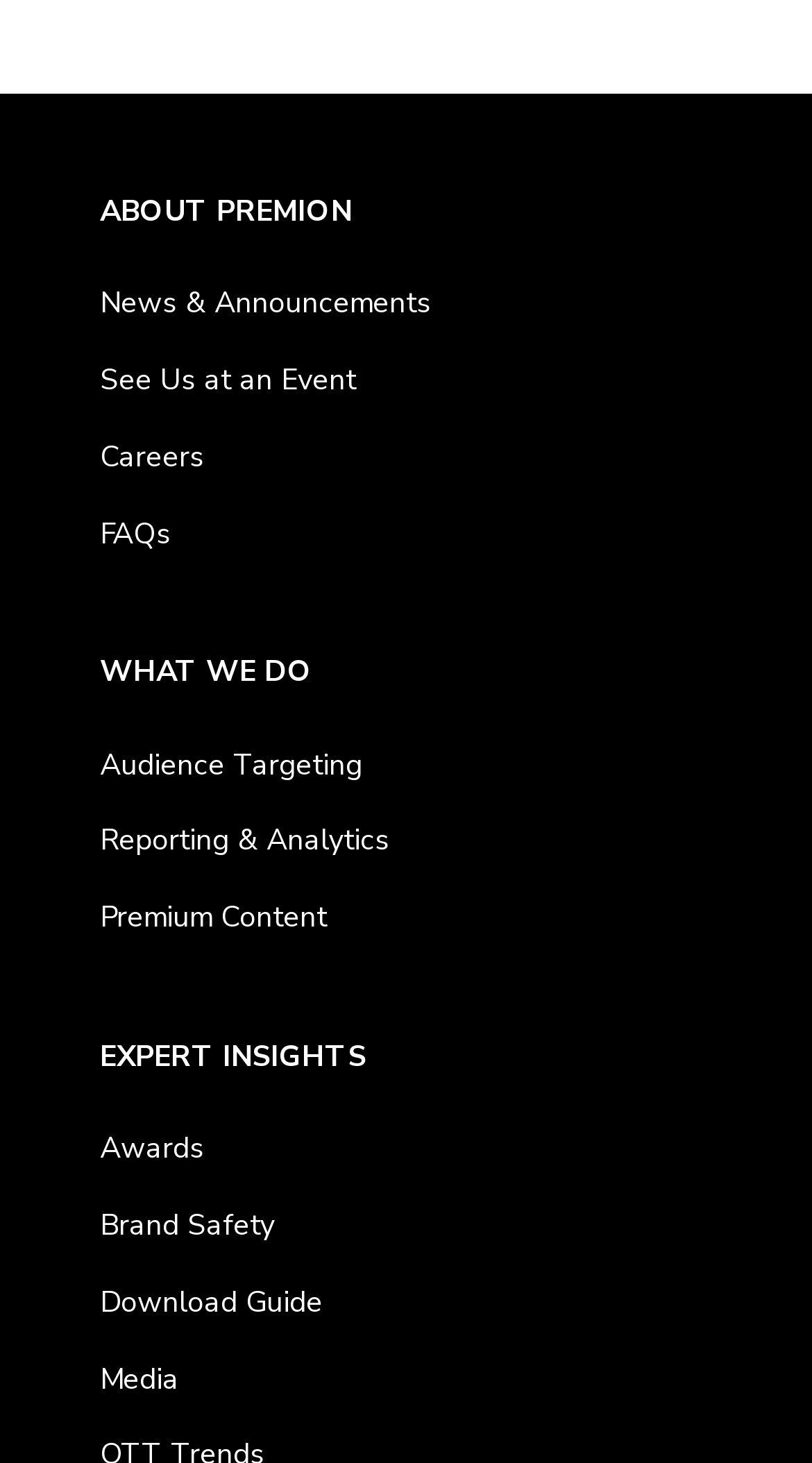Identify the bounding box coordinates for the element that needs to be clicked to fulfill this instruction: "Get expert insights". Provide the coordinates in the format of four float numbers between 0 and 1: [left, top, right, bottom].

[0.123, 0.71, 0.877, 0.736]